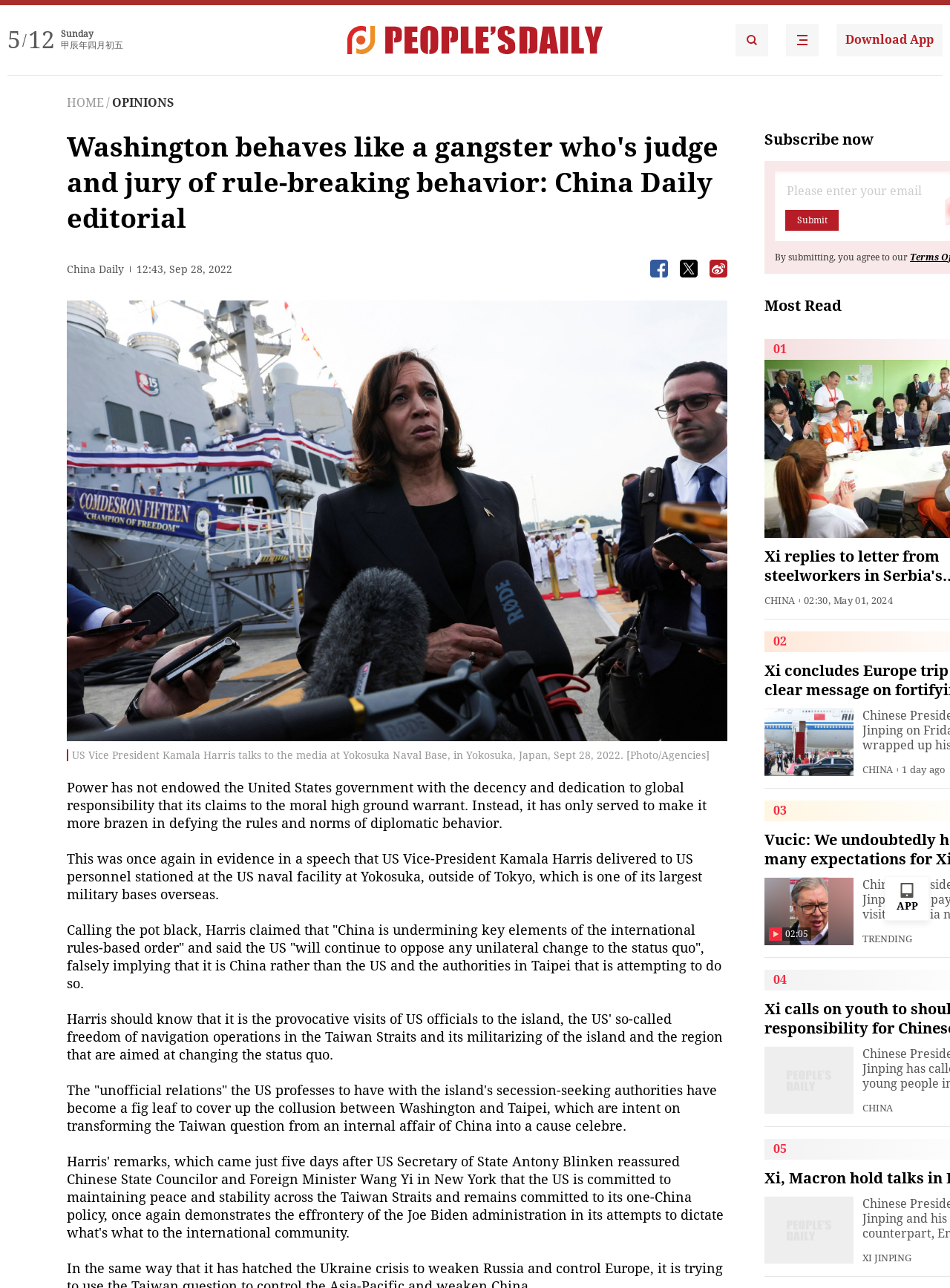What is the purpose of the buttons with images?
Based on the screenshot, provide a one-word or short-phrase response.

Sharing or social media